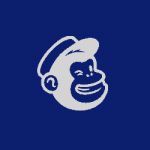Summarize the image with a detailed description that highlights all prominent details.

The image features the logo of MailChimp, prominently displaying a stylized, smiling monkey character against a deep blue background. This playful design is representative of MailChimp's branding, which emphasizes a friendly and approachable image for their email marketing services. Positioned among other service-related logos, the MailChimp logo signifies the company's focus on providing small businesses with effective marketing solutions, aligning with the theme of supporting ideal clients, such as small business owners.